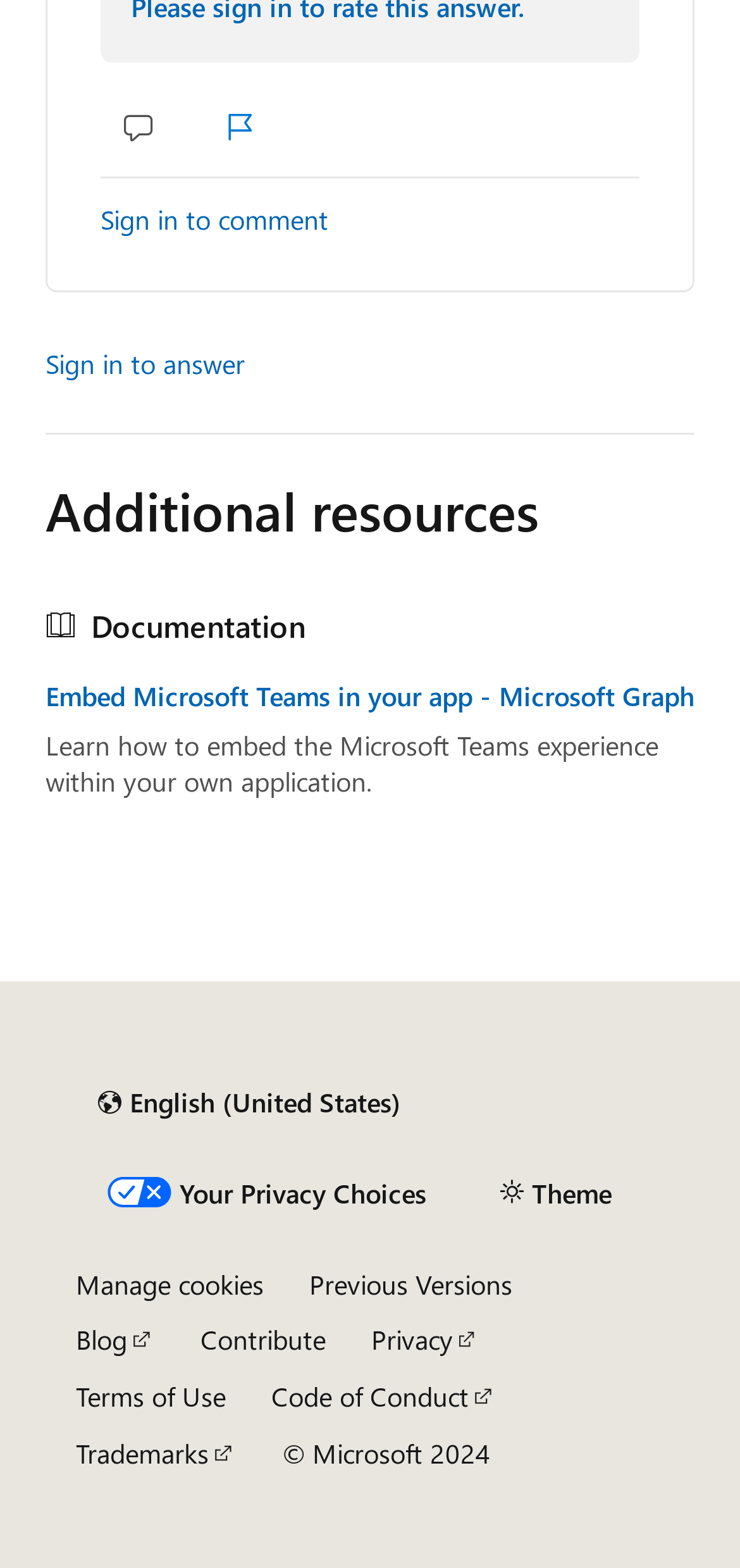Please determine the bounding box coordinates of the clickable area required to carry out the following instruction: "Select a different theme". The coordinates must be four float numbers between 0 and 1, represented as [left, top, right, bottom].

[0.646, 0.741, 0.856, 0.779]